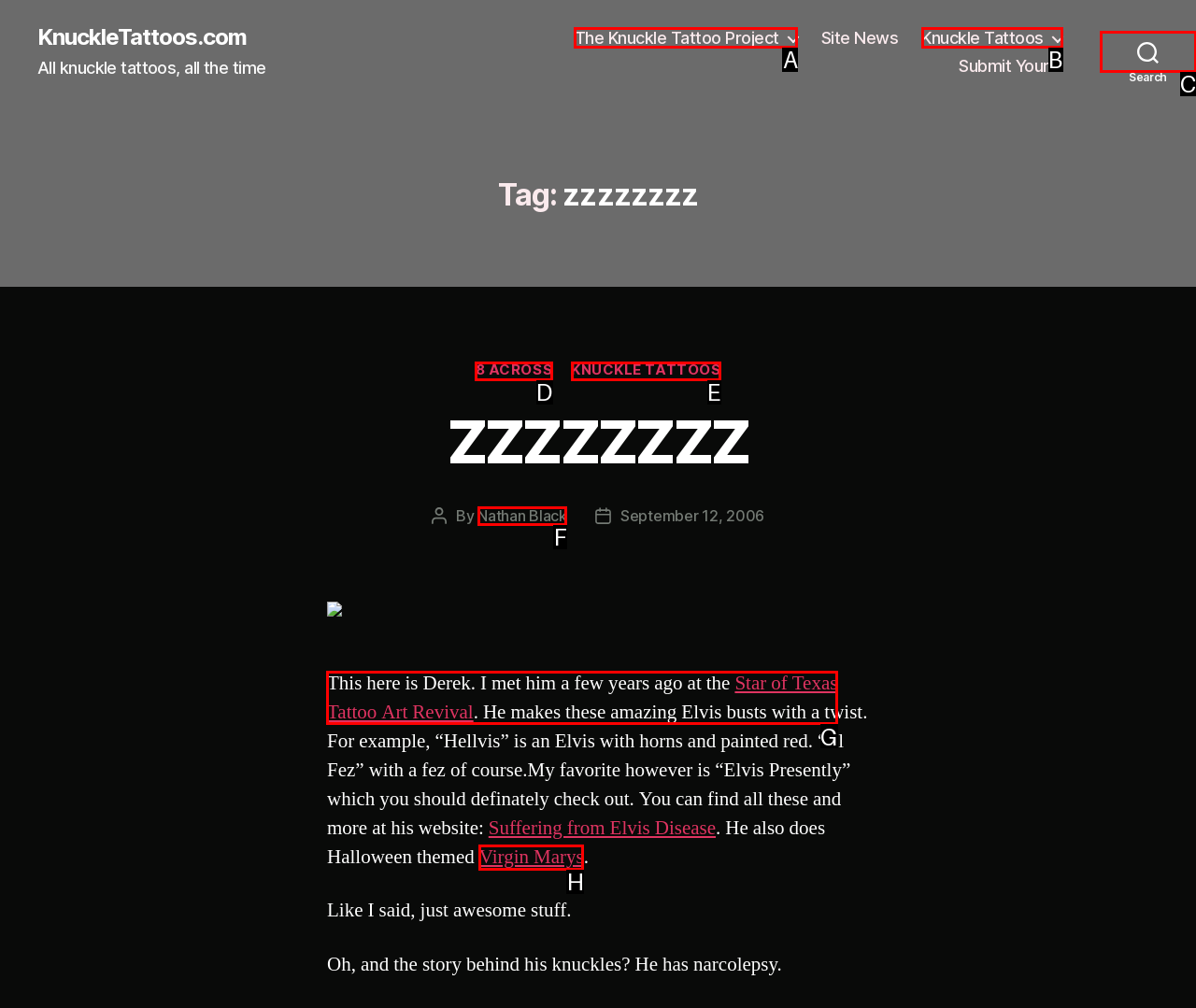Select the letter of the UI element you need to click on to fulfill this task: Check out the 'Star of Texas Tattoo Art Revival' link. Write down the letter only.

G